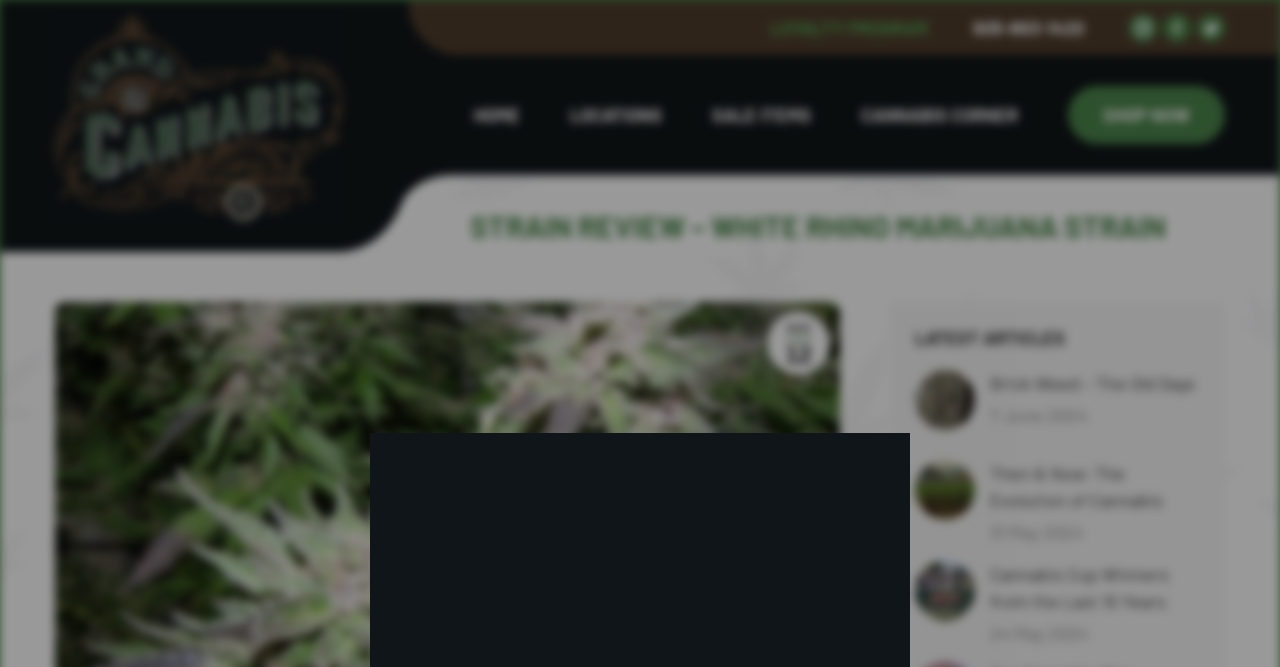Please find the bounding box coordinates (top-left x, top-left y, bottom-right x, bottom-right y) in the screenshot for the UI element described as follows: Locations

[0.445, 0.156, 0.517, 0.189]